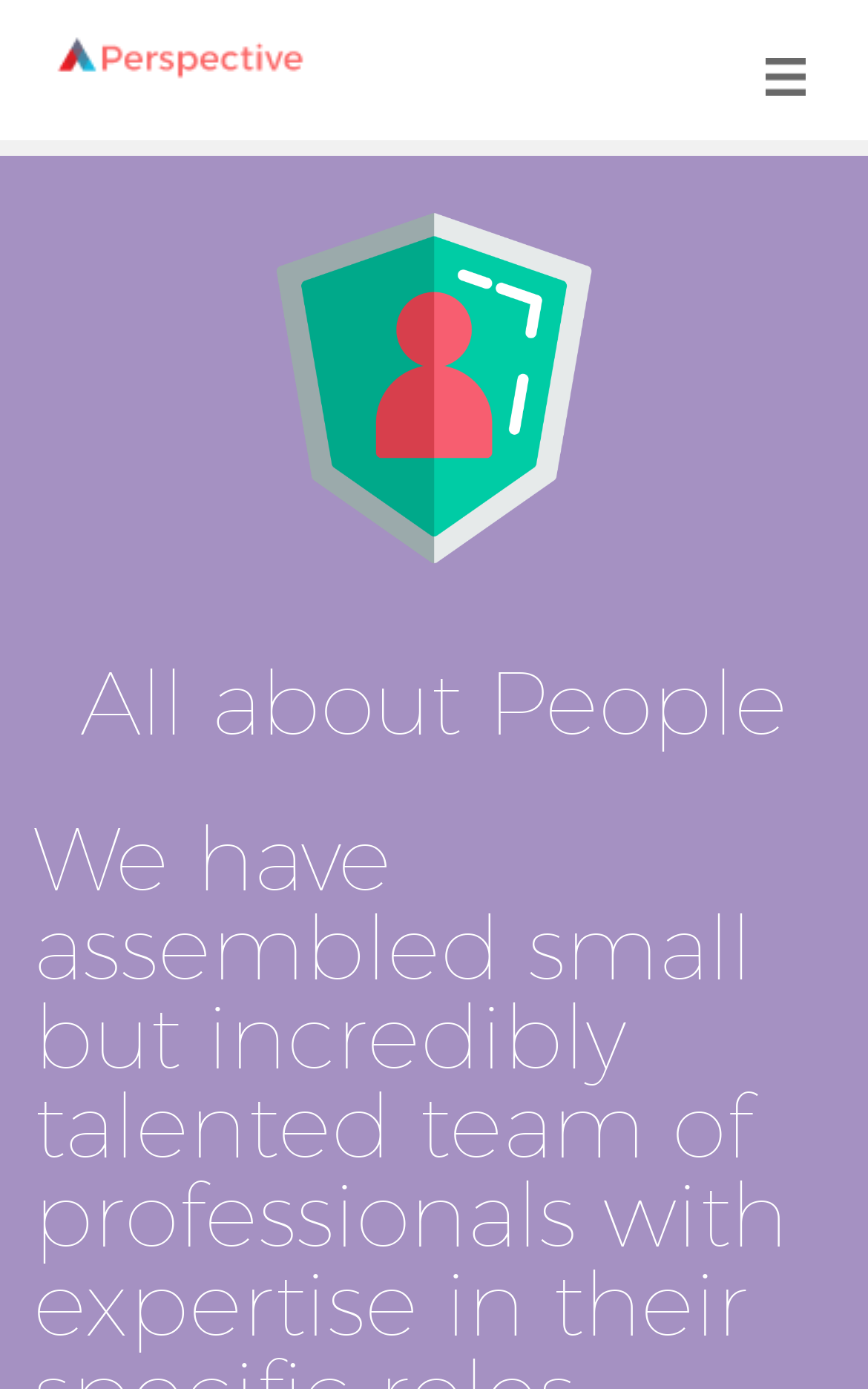Please determine the heading text of this webpage.

All about People